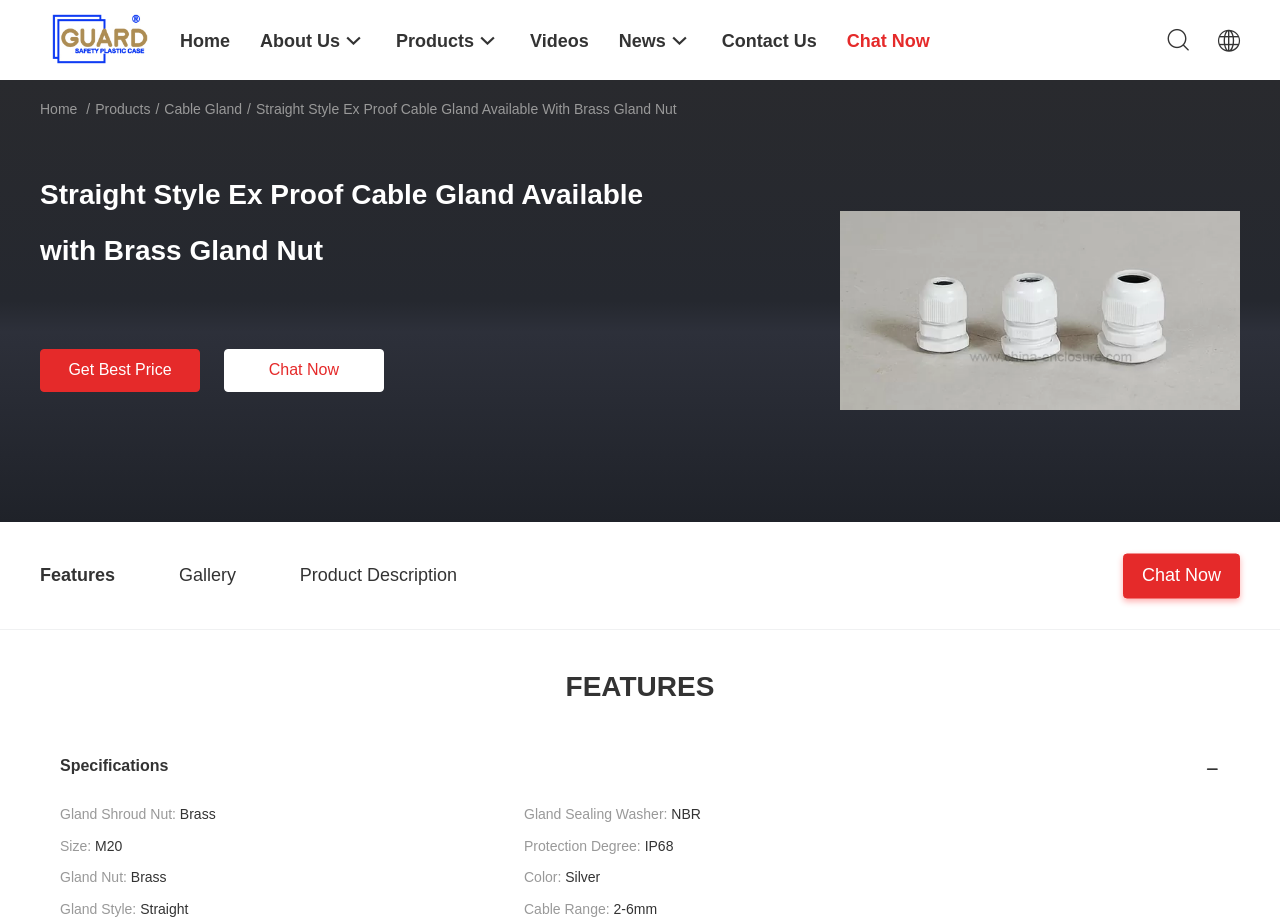Please respond to the question with a concise word or phrase:
What is the company name?

Yuyao Sino Enclosure Co. Ltd